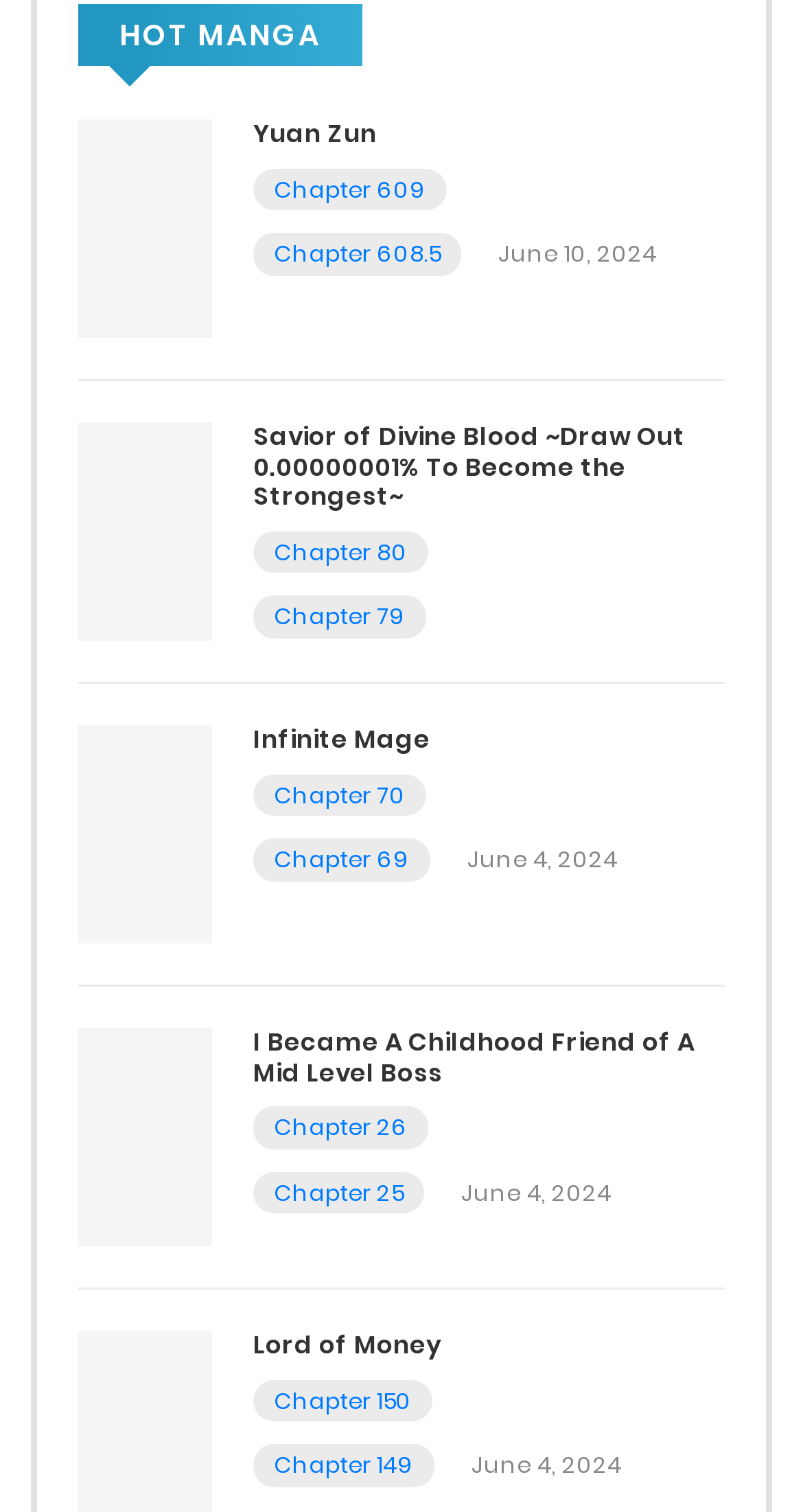Given the description "Yuan Zun", determine the bounding box of the corresponding UI element.

[0.315, 0.077, 0.469, 0.1]